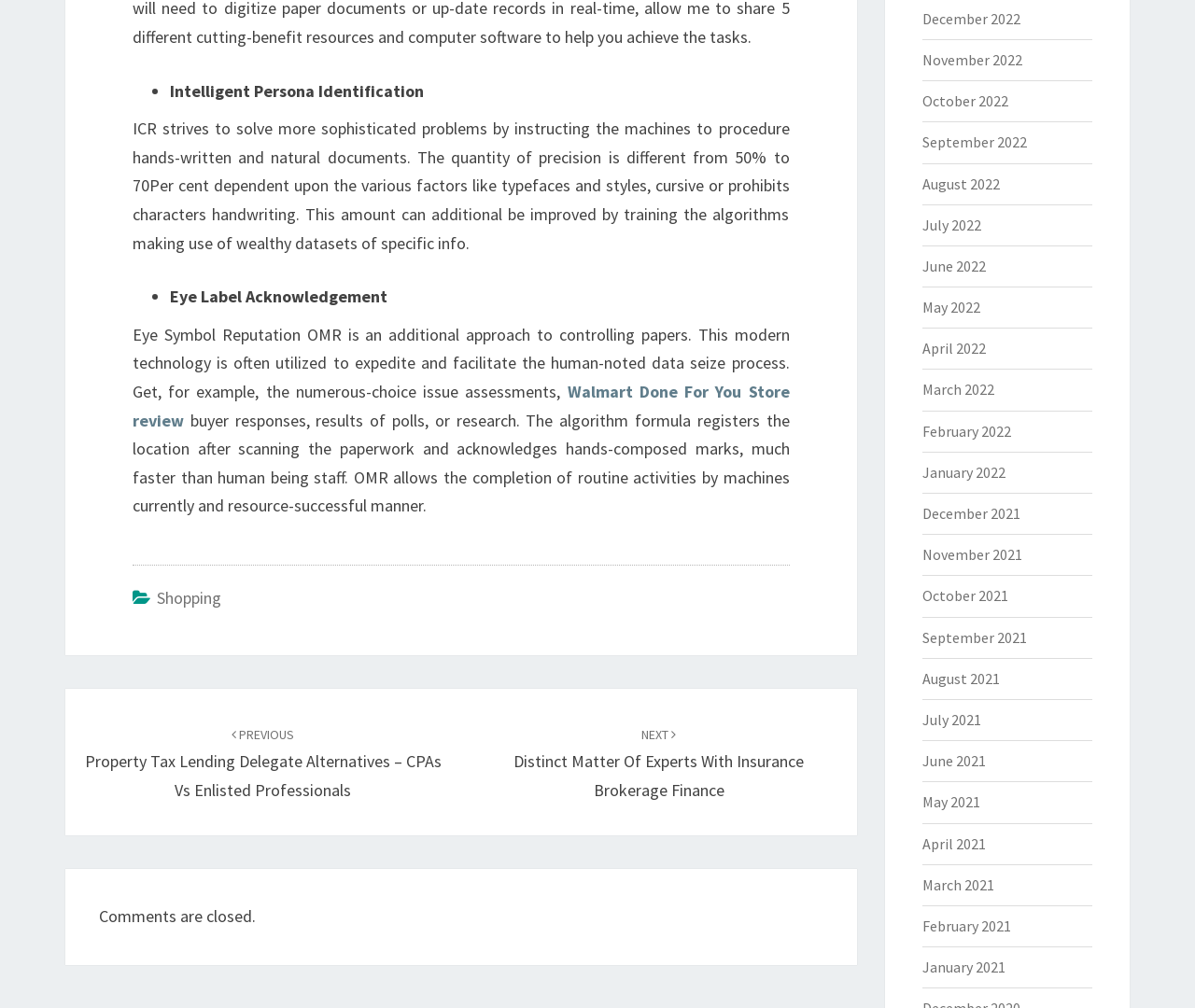Refer to the image and provide an in-depth answer to the question:
What is the purpose of OMR technology?

The purpose of OMR technology is to expedite and facilitate the human-noted data capture process, as mentioned in the StaticText element with ID 307. This technology is used to control papers and register the location after scanning the paperwork, acknowledging hand-composed marks much faster than human staff.